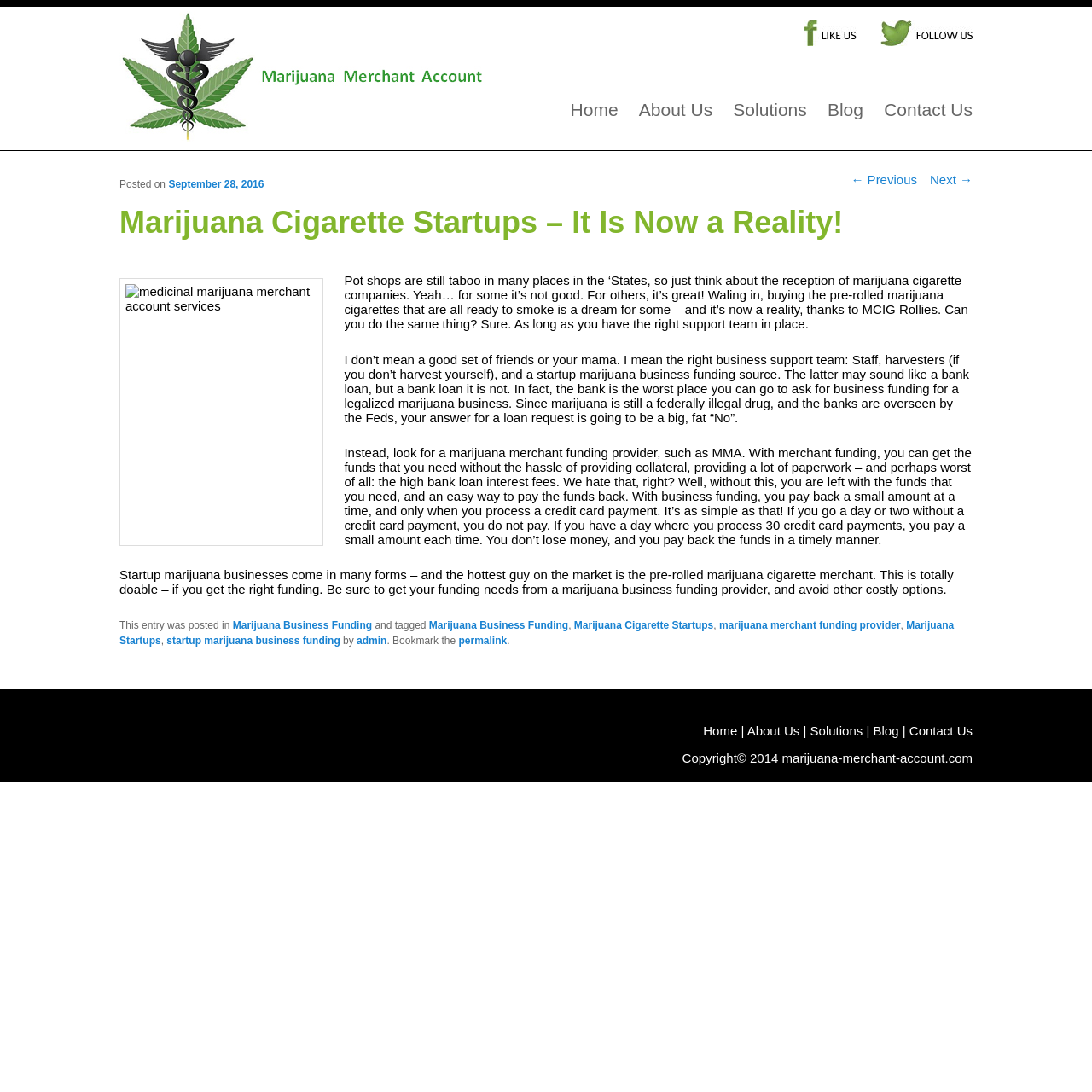Determine the bounding box coordinates (top-left x, top-left y, bottom-right x, bottom-right y) of the UI element described in the following text: marijuana merchant funding provider

[0.659, 0.567, 0.825, 0.578]